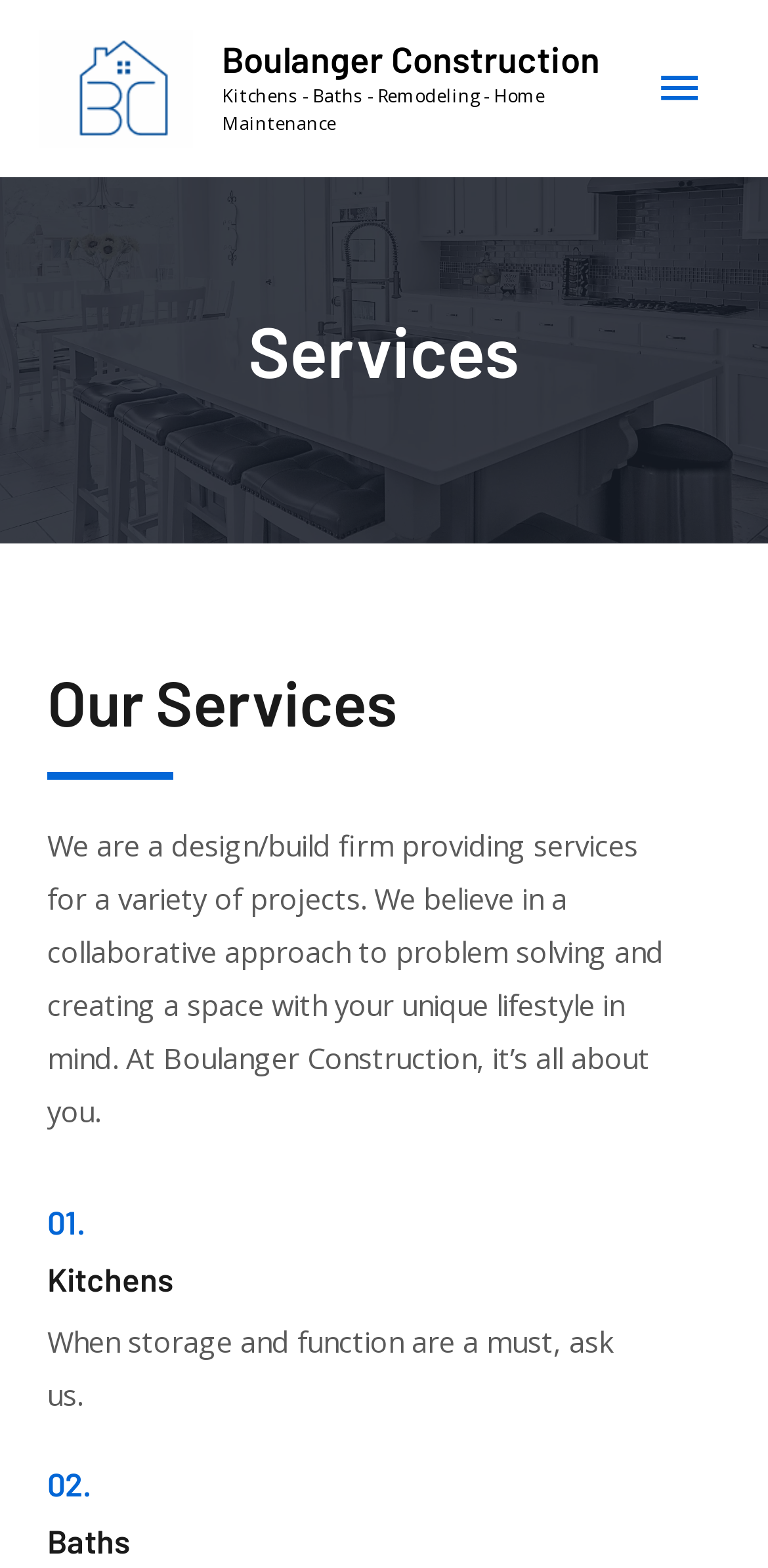From the image, can you give a detailed response to the question below:
How many types of projects does Boulanger Construction provide services for?

The static text 'We are a design/build firm providing services for a variety of projects.' suggests that Boulanger Construction provides services for a variety of projects, but the exact number is not specified.